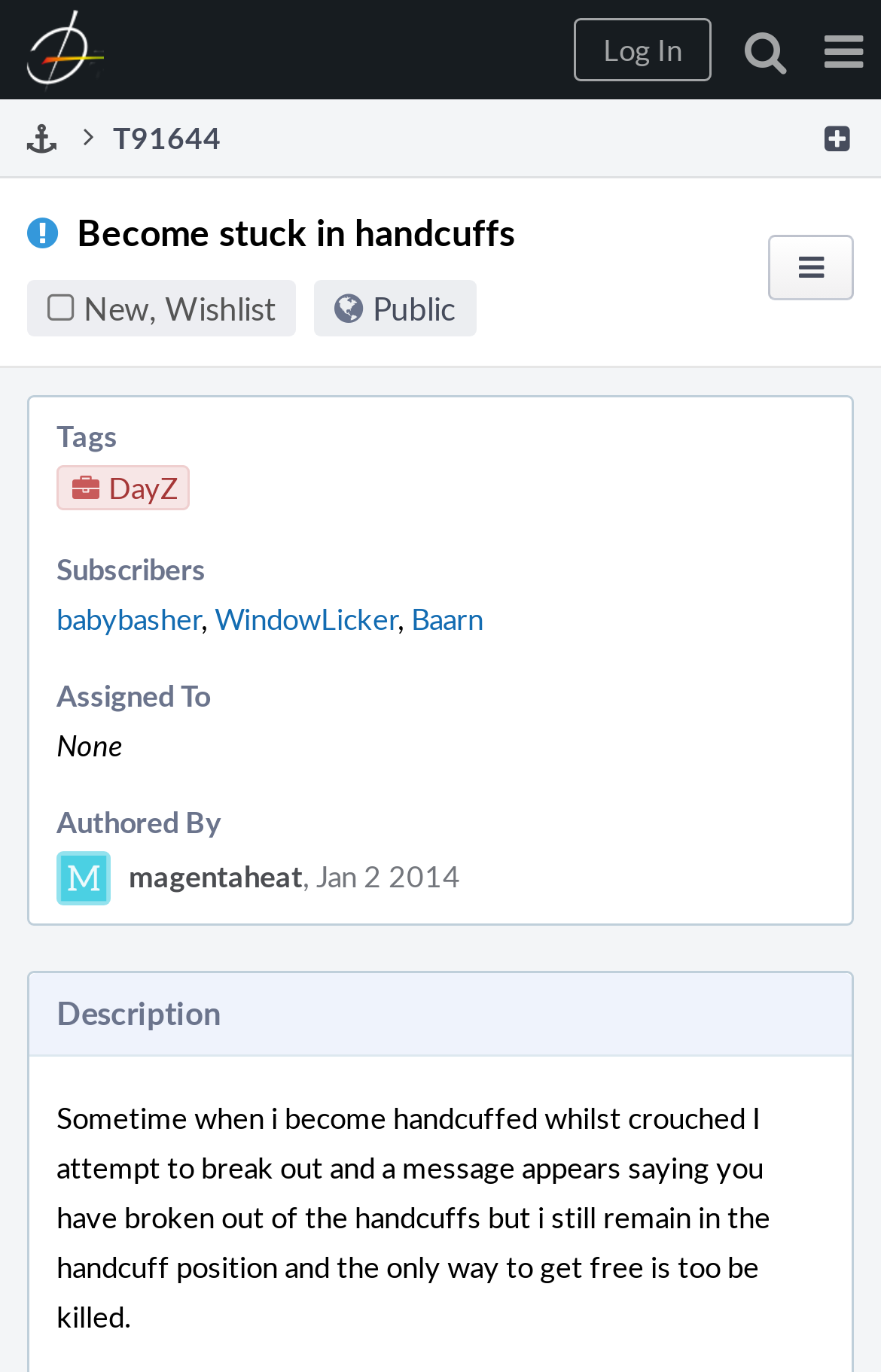Locate the bounding box coordinates for the element described below: "parent_node: Page Menu". The coordinates must be four float values between 0 and 1, formatted as [left, top, right, bottom].

[0.823, 0.0, 0.915, 0.049]